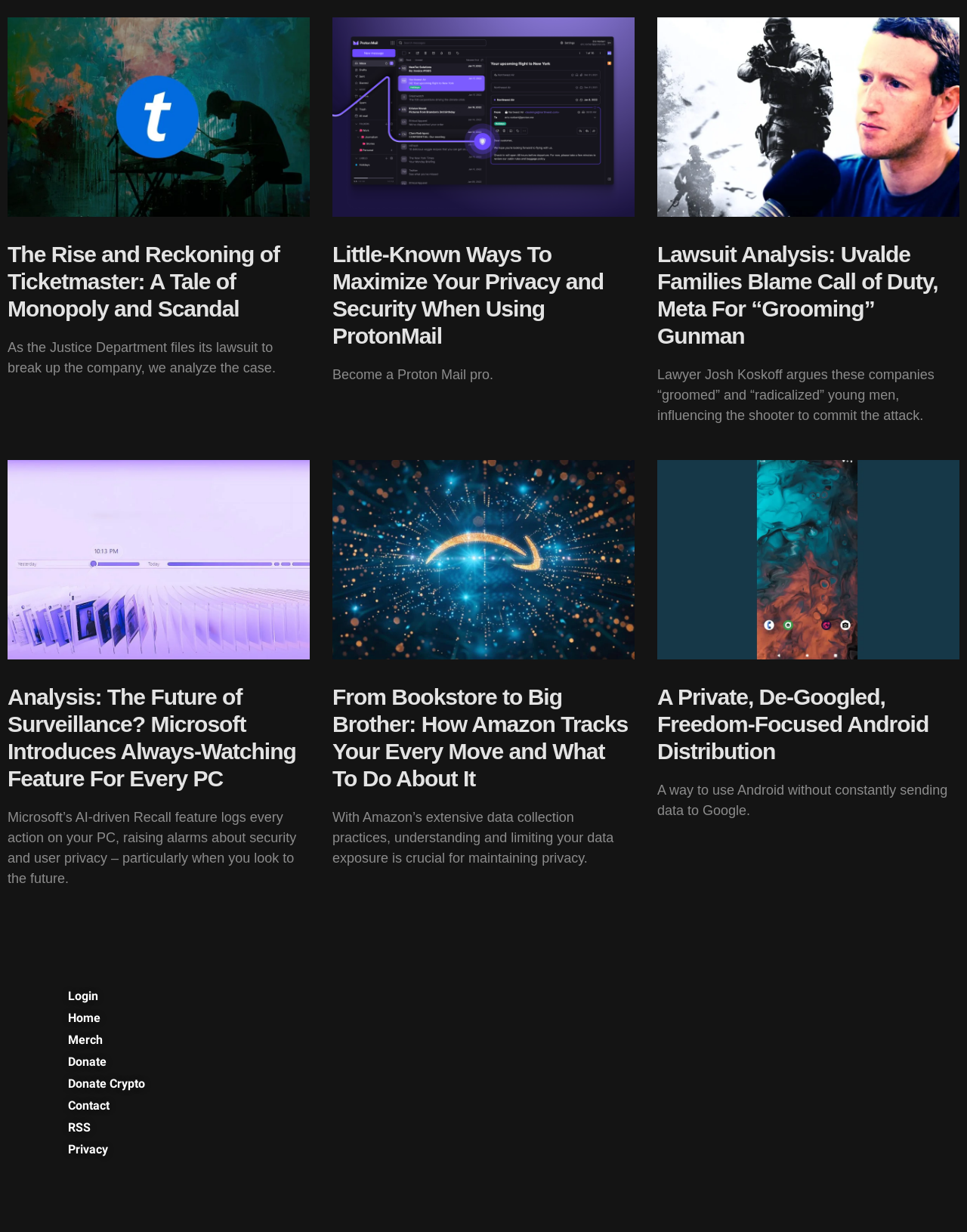Provide the bounding box coordinates of the HTML element this sentence describes: "Contact".

[0.07, 0.891, 0.346, 0.905]